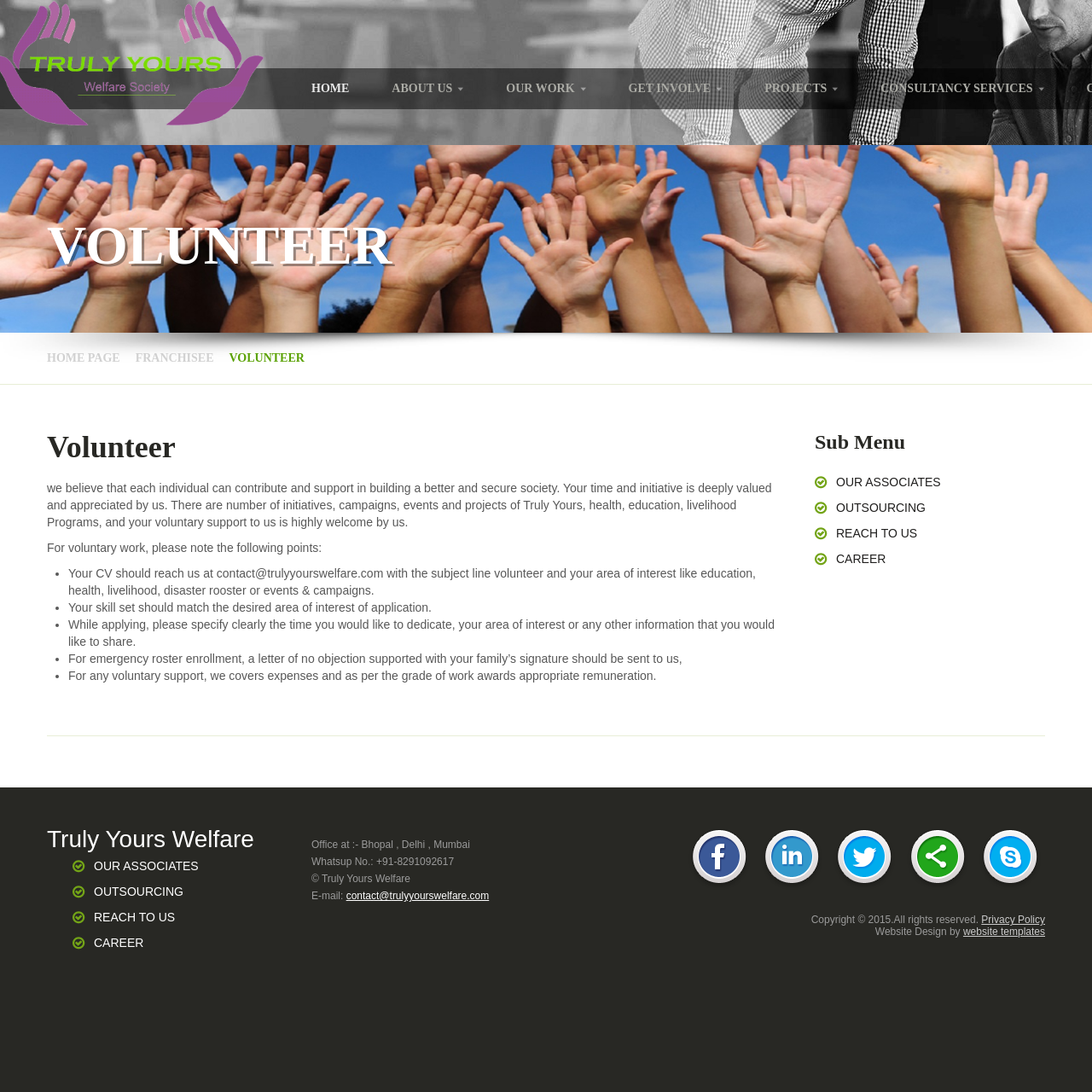What kind of initiatives does the organization support?
Answer with a single word or short phrase according to what you see in the image.

Health, education, livelihood